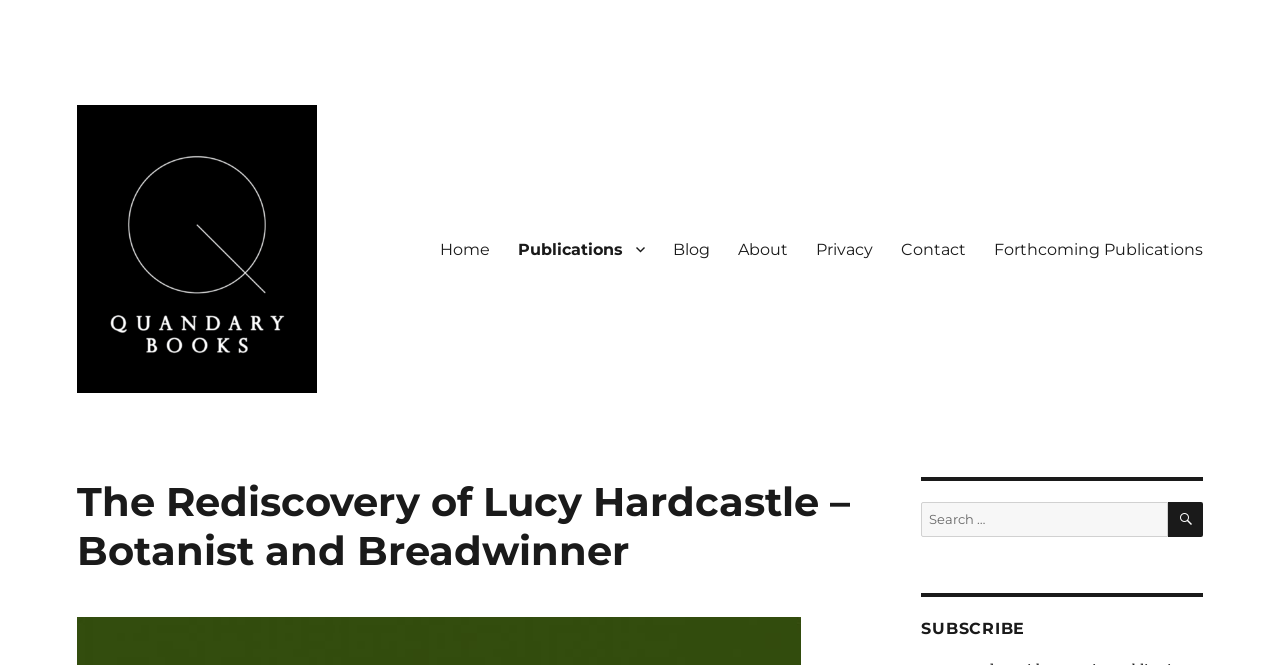Determine the bounding box for the described UI element: "MSEchange 2016 RSA netwitness integration".

None